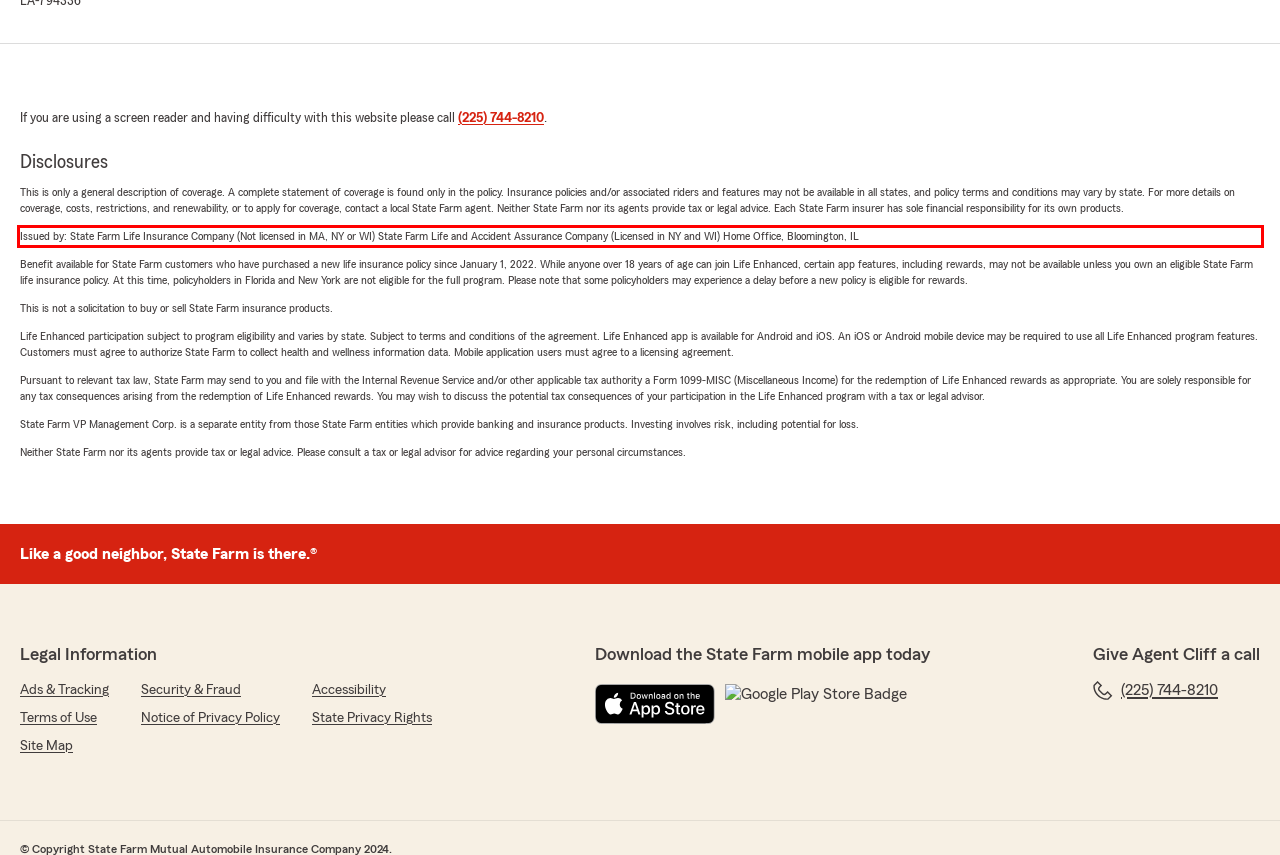You are given a screenshot of a webpage with a UI element highlighted by a red bounding box. Please perform OCR on the text content within this red bounding box.

Issued by: State Farm Life Insurance Company (Not licensed in MA, NY or WI) State Farm Life and Accident Assurance Company (Licensed in NY and WI) Home Office, Bloomington, IL